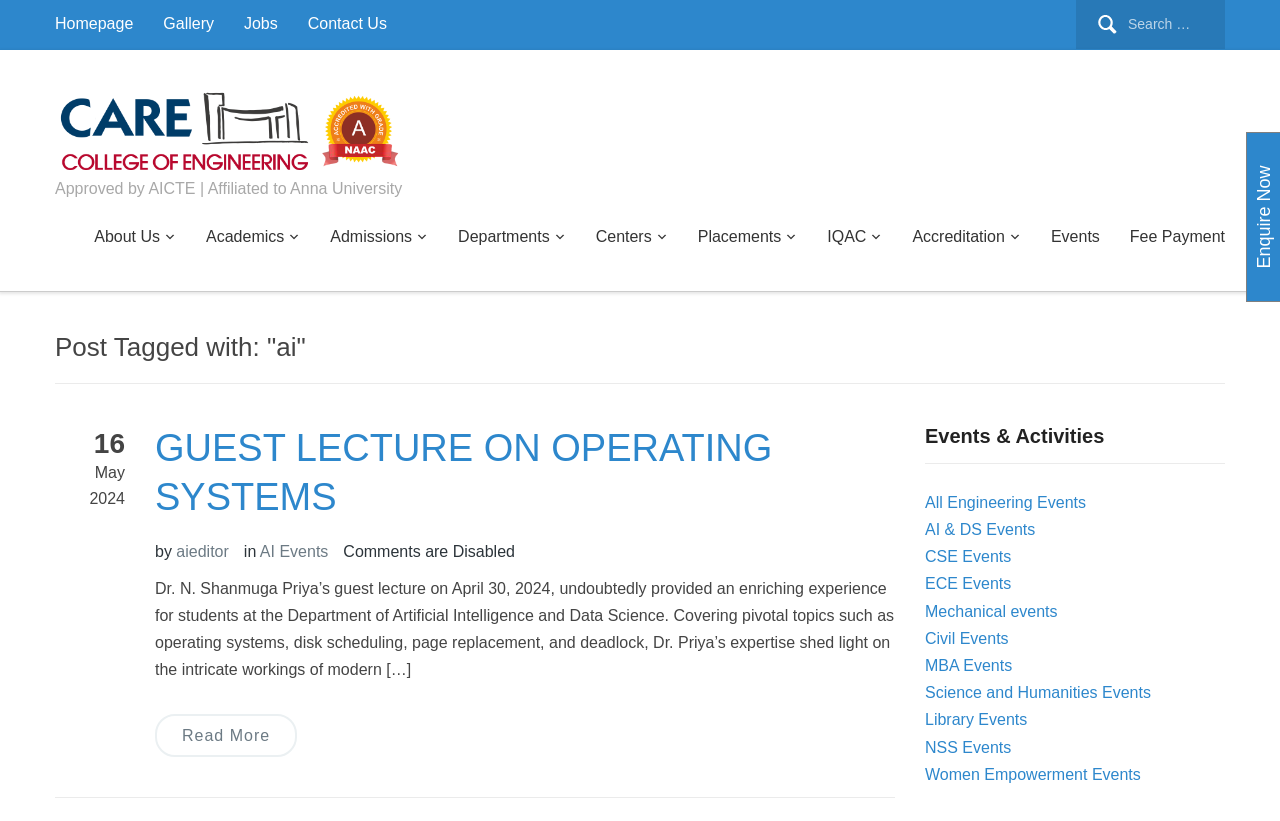Determine the bounding box coordinates of the target area to click to execute the following instruction: "Search for something."

[0.841, 0.0, 0.957, 0.06]